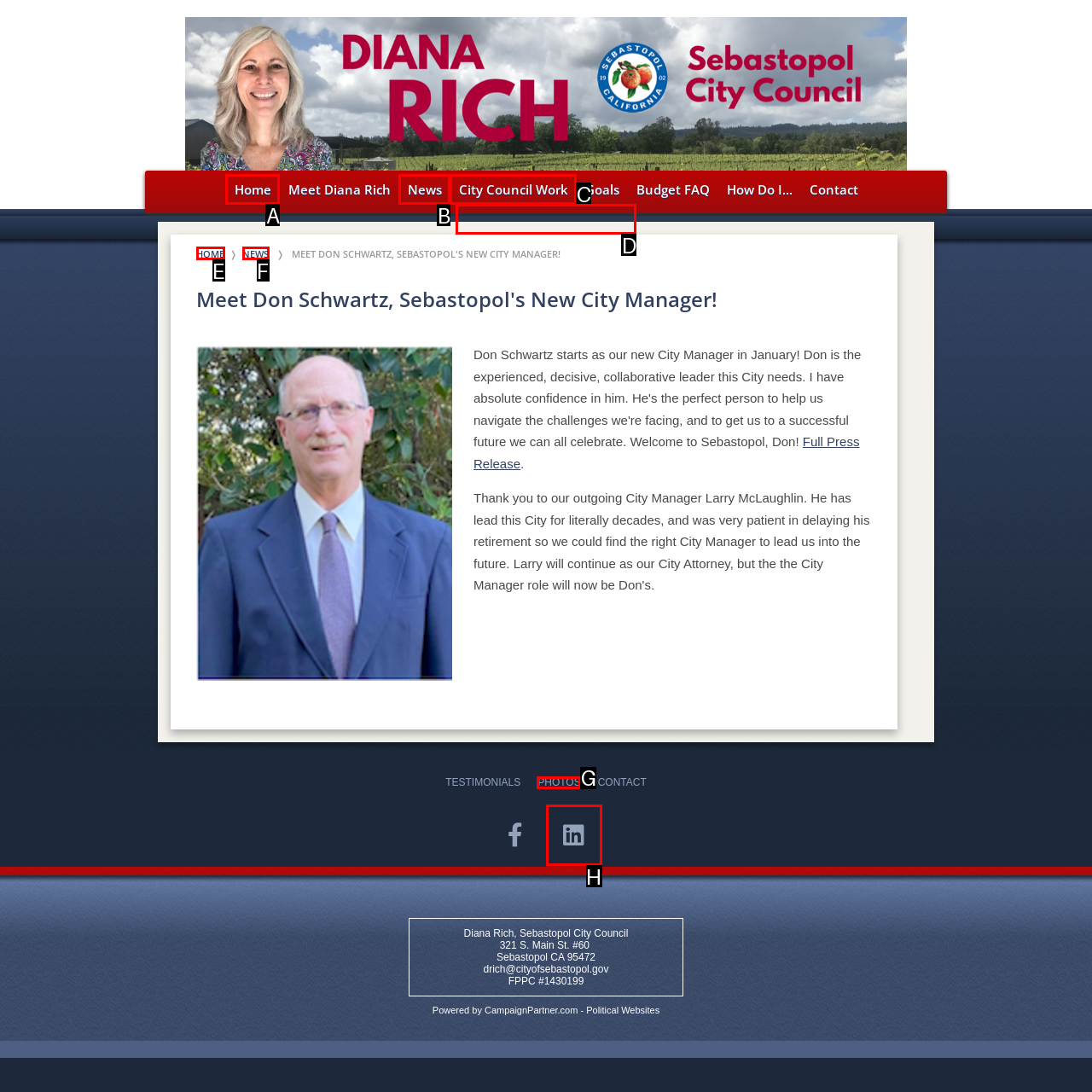Select the appropriate bounding box to fulfill the task: Search for something Respond with the corresponding letter from the choices provided.

None